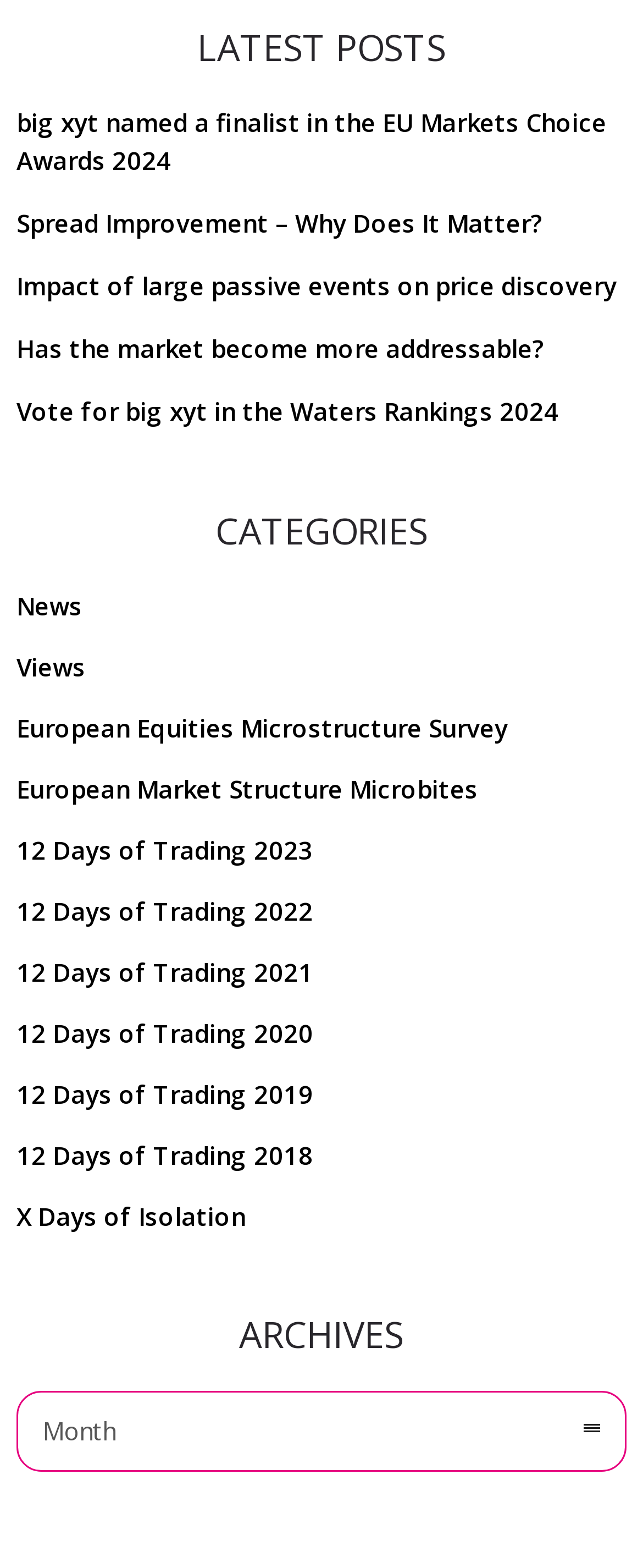What is the certification logo above the locations?
Could you give a comprehensive explanation in response to this question?

I examined the webpage and found an image above the locations section, which is labeled as 'Ceritication-logo'.